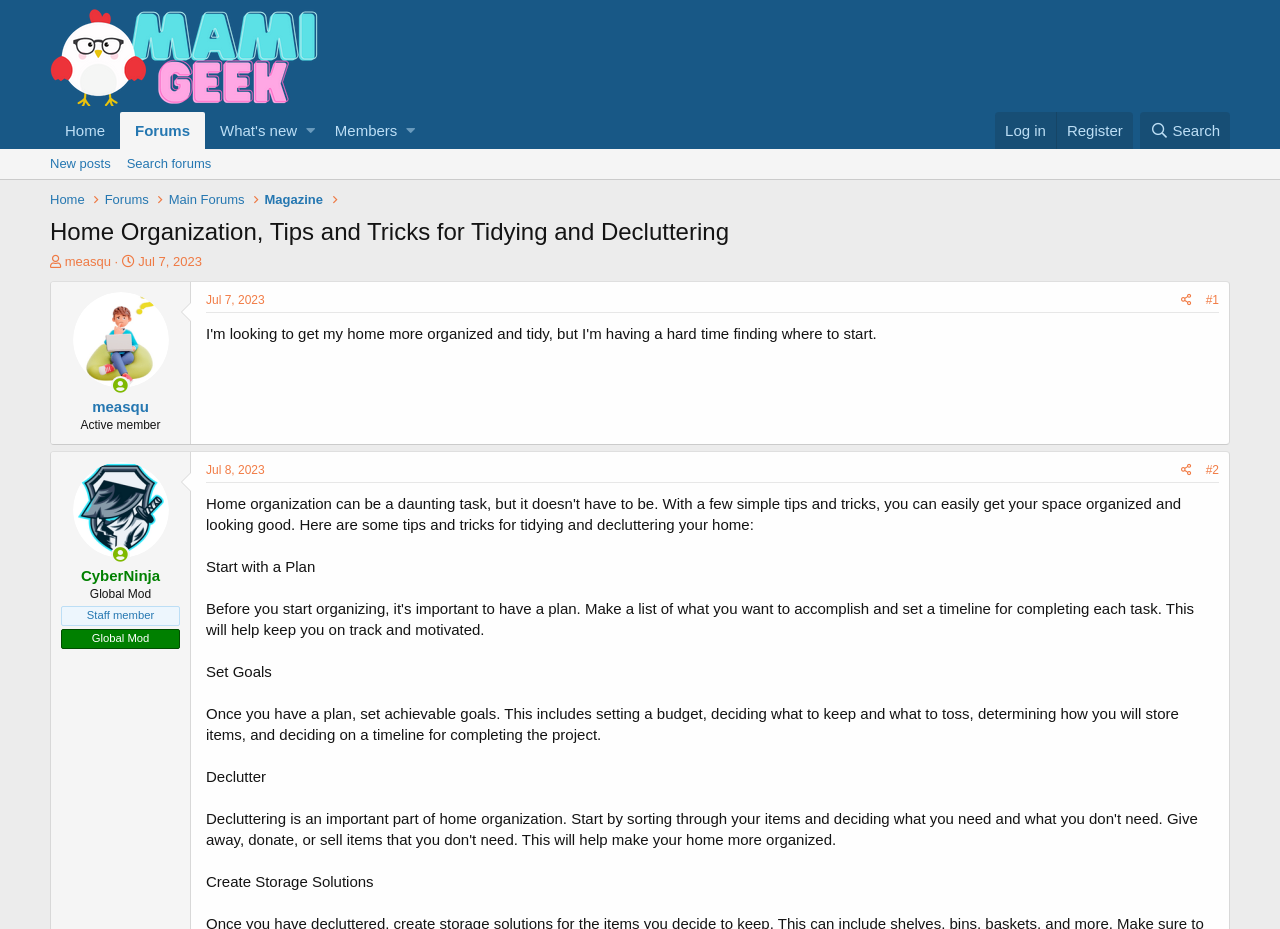Please provide a detailed answer to the question below by examining the image:
What is the role of CyberNinja?

I found the role of CyberNinja by looking at the heading element with the text 'Global Mod' which is located below the link element with the text 'CyberNinja'.